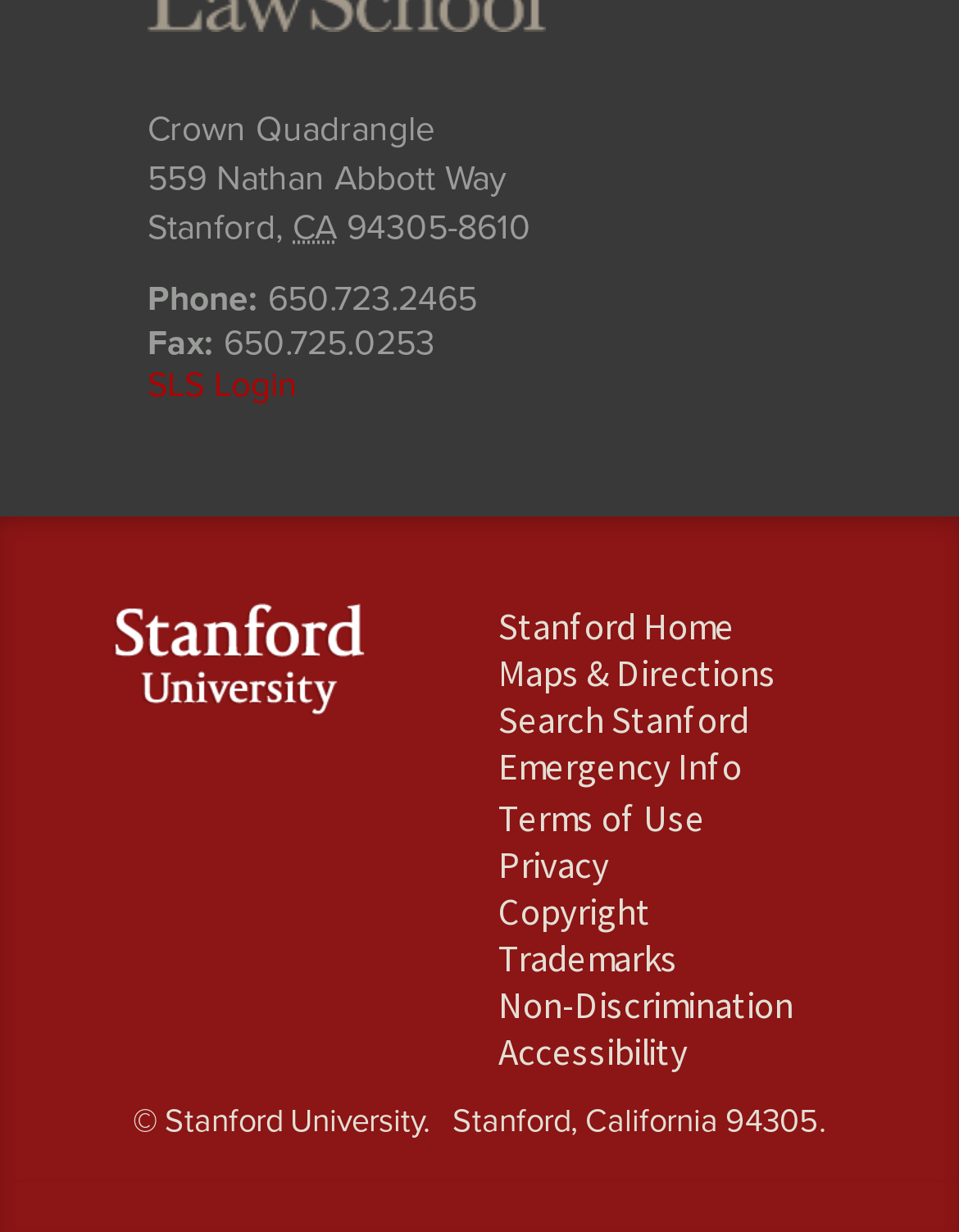Using the element description: "Copyright (link is external)", determine the bounding box coordinates. The coordinates should be in the format [left, top, right, bottom], with values between 0 and 1.

[0.519, 0.72, 0.678, 0.758]